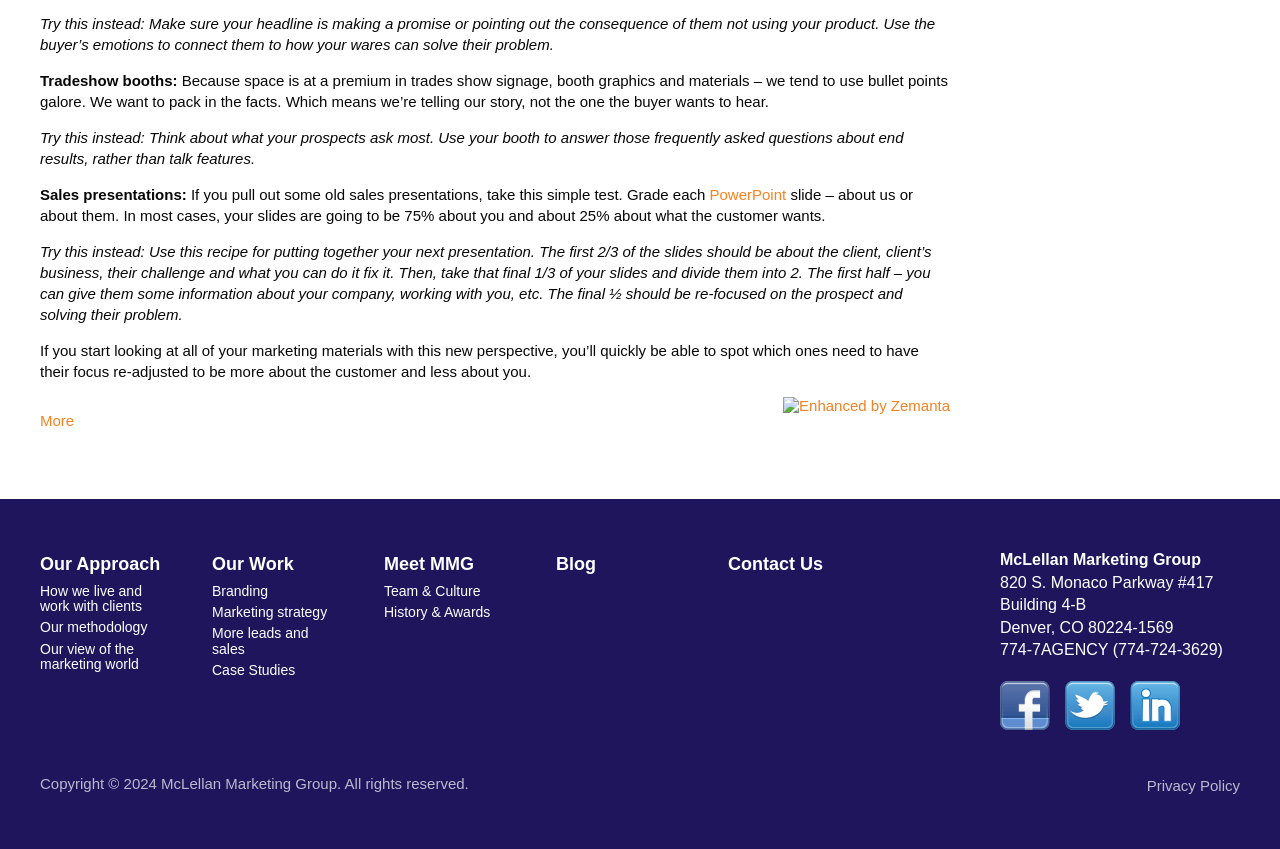Examine the image and give a thorough answer to the following question:
What is the location of the company?

The company's location is listed in the top-right corner of the webpage, along with the address and contact information.